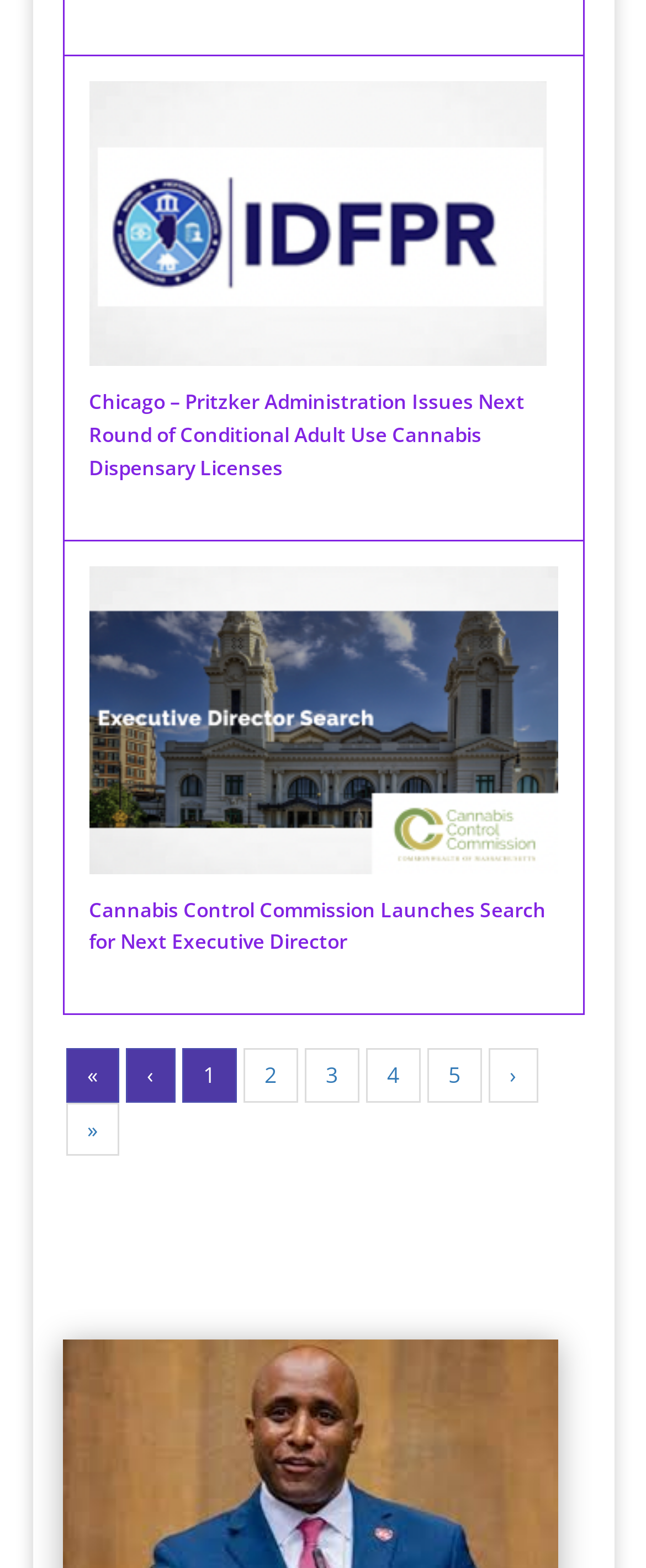Locate the bounding box coordinates of the element that should be clicked to execute the following instruction: "View the previous page".

[0.1, 0.669, 0.182, 0.703]